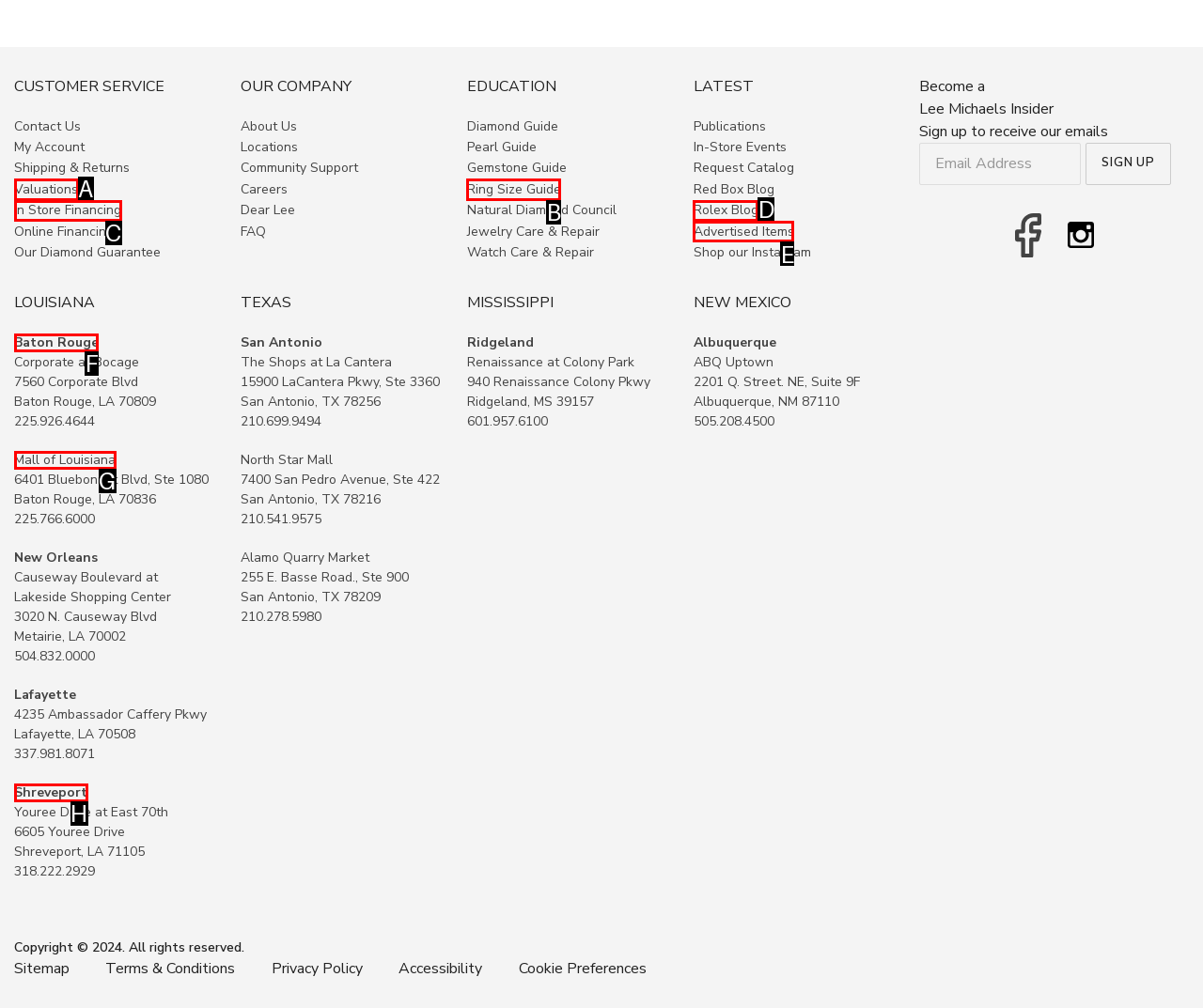Tell me which option I should click to complete the following task: Visit the Baton Rouge location
Answer with the option's letter from the given choices directly.

F